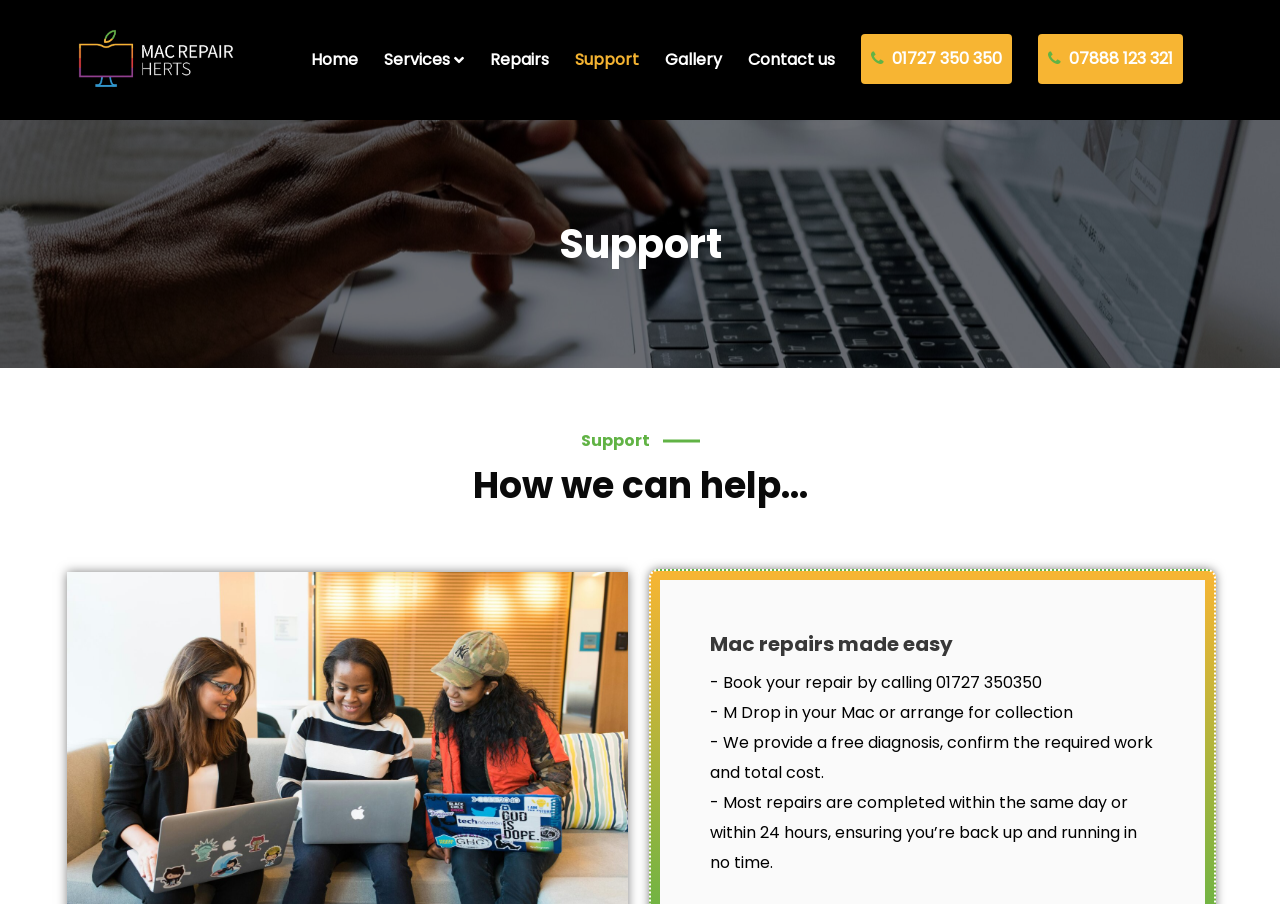Determine the bounding box coordinates of the region to click in order to accomplish the following instruction: "Click on the 'Support' link". Provide the coordinates as four float numbers between 0 and 1, specifically [left, top, right, bottom].

[0.449, 0.021, 0.499, 0.112]